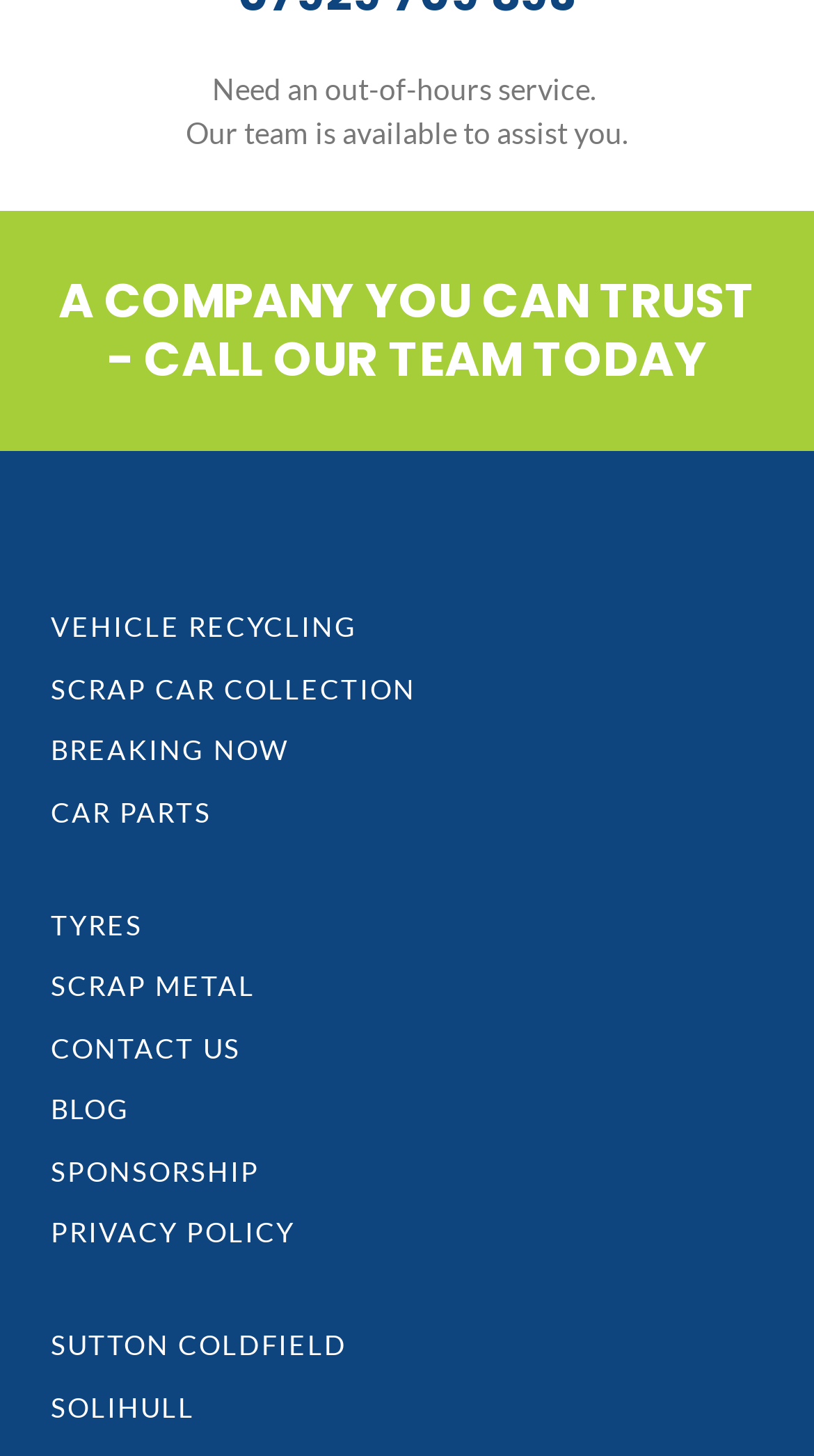Please find the bounding box coordinates for the clickable element needed to perform this instruction: "Get scrap metal services".

[0.062, 0.664, 0.314, 0.707]